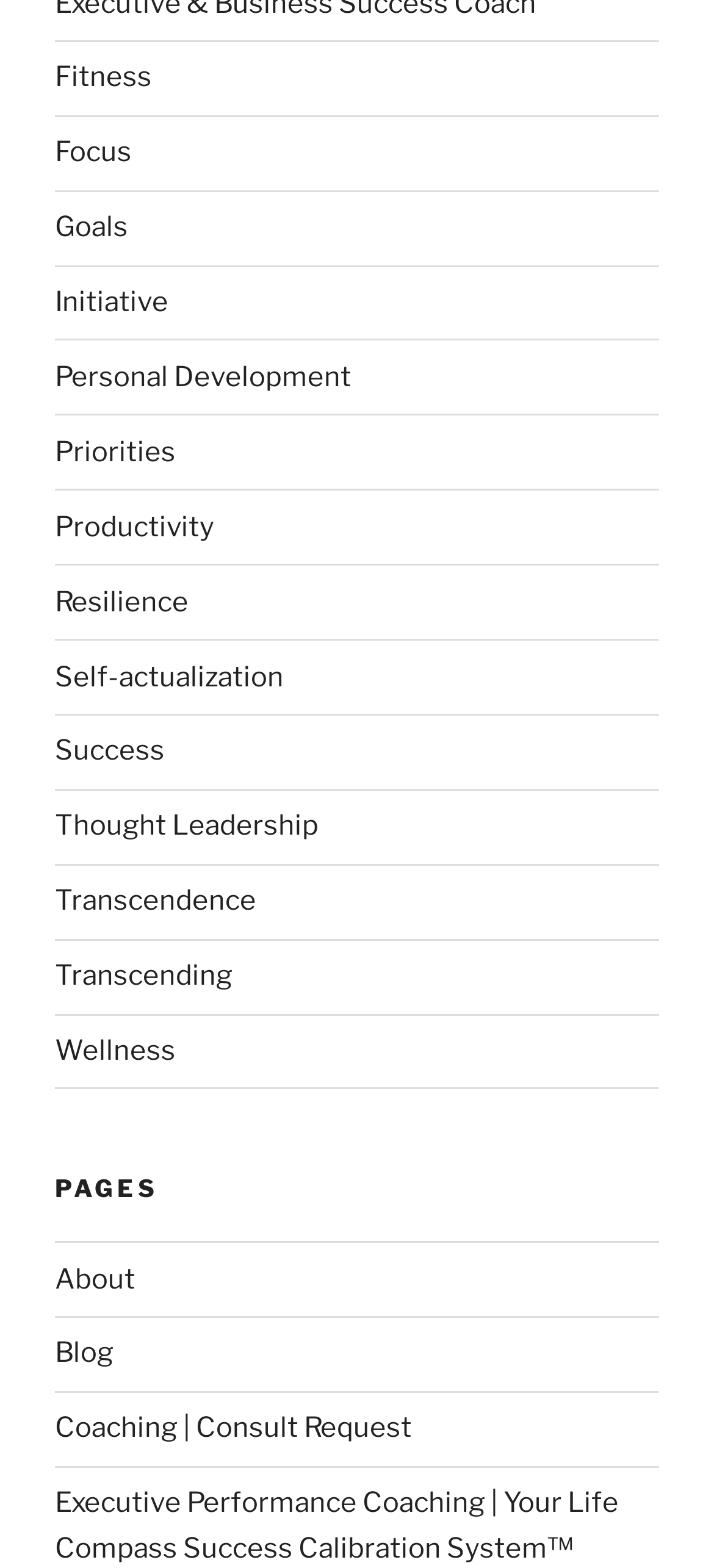Can you find the bounding box coordinates of the area I should click to execute the following instruction: "read about Executive Performance Coaching"?

[0.077, 0.948, 0.867, 0.998]